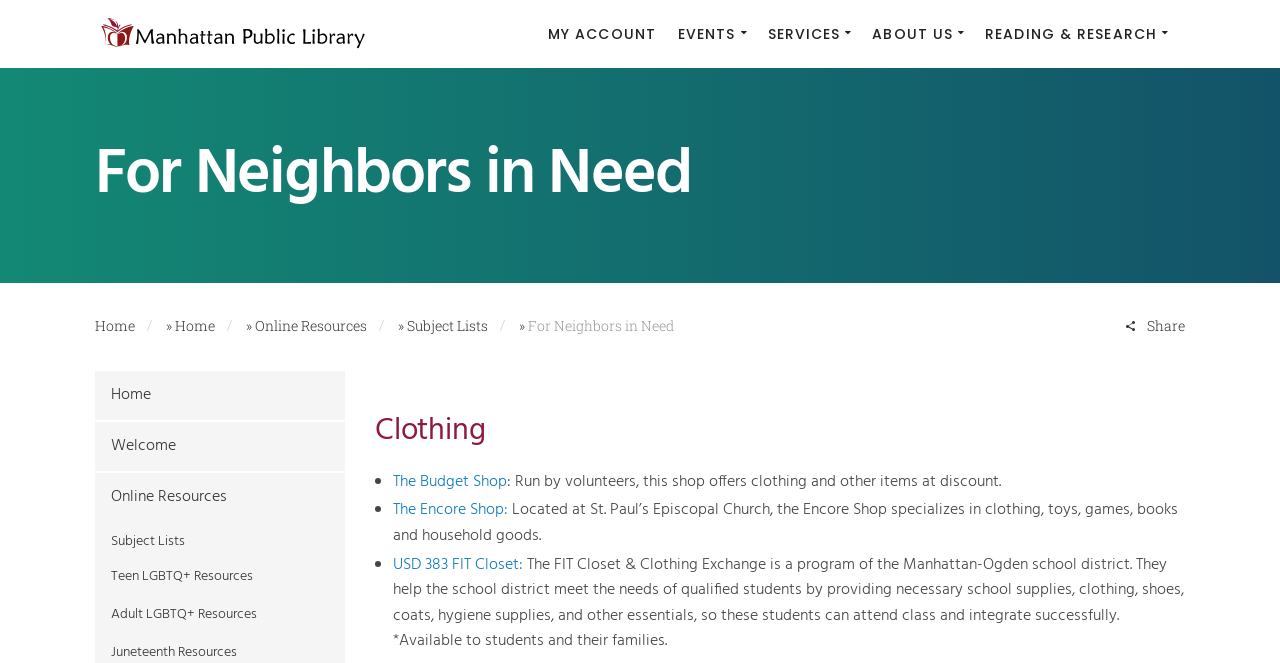Determine the bounding box coordinates of the area to click in order to meet this instruction: "Check recent posts".

None